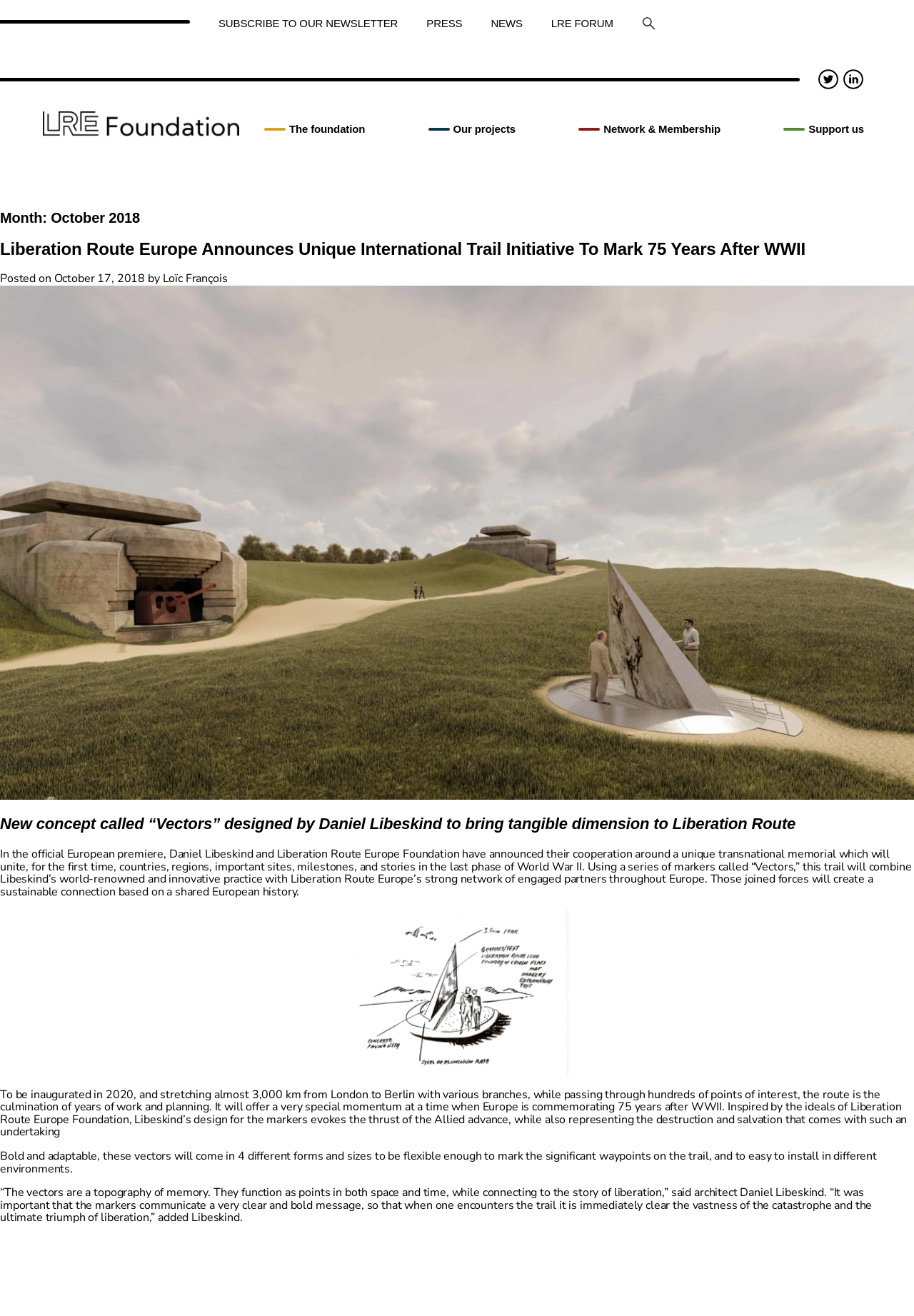Based on the image, please respond to the question with as much detail as possible:
What is the purpose of the 'Vectors' designed by Daniel Libeskind?

After reading the text on the webpage, I found that Daniel Libeskind designed 'Vectors' to bring a tangible dimension to the Liberation Route, which is a unique transnational memorial that will unite countries, regions, and important sites in the last phase of World War II.